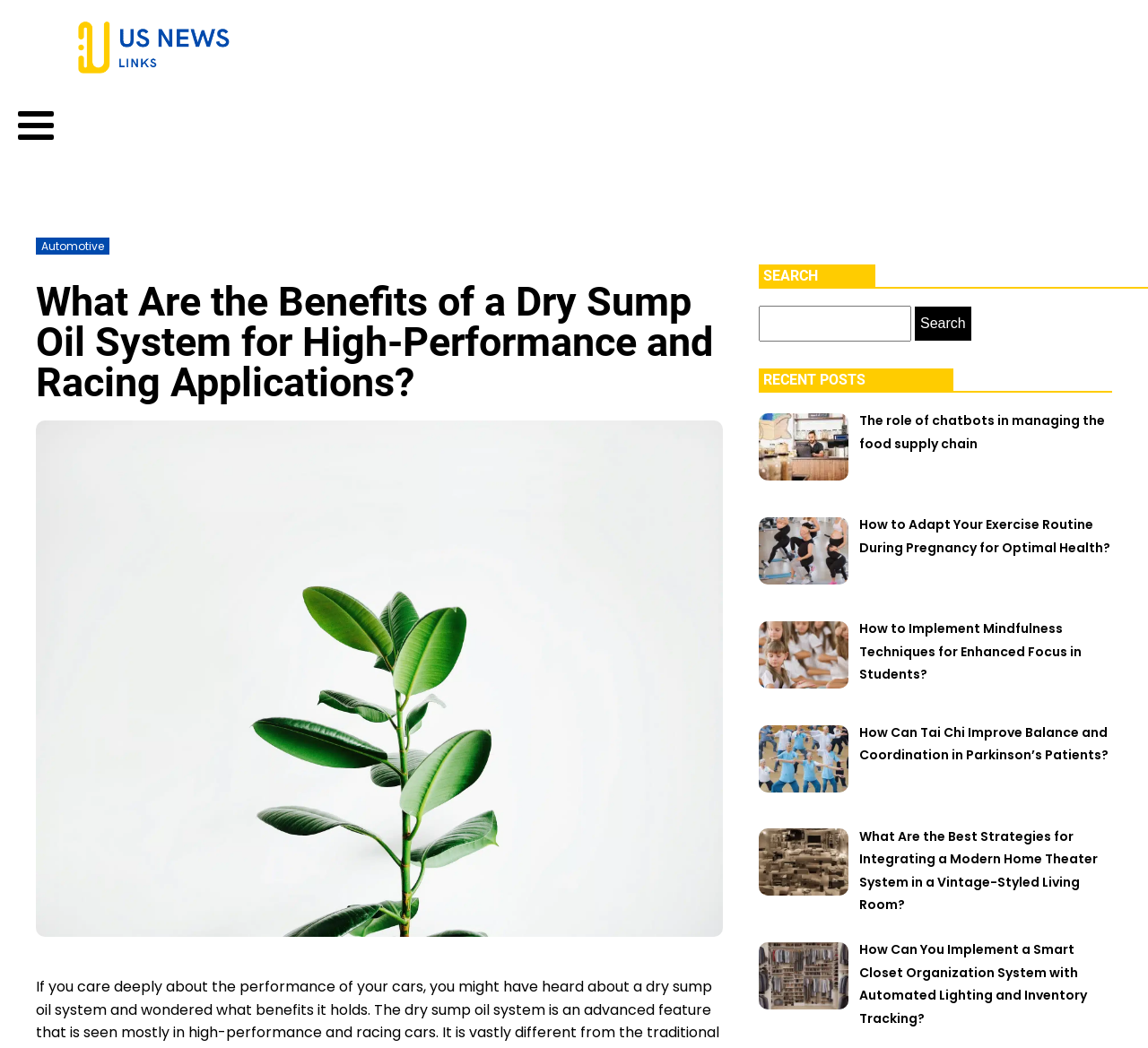Provide your answer to the question using just one word or phrase: What is the category of the first link?

Automotive